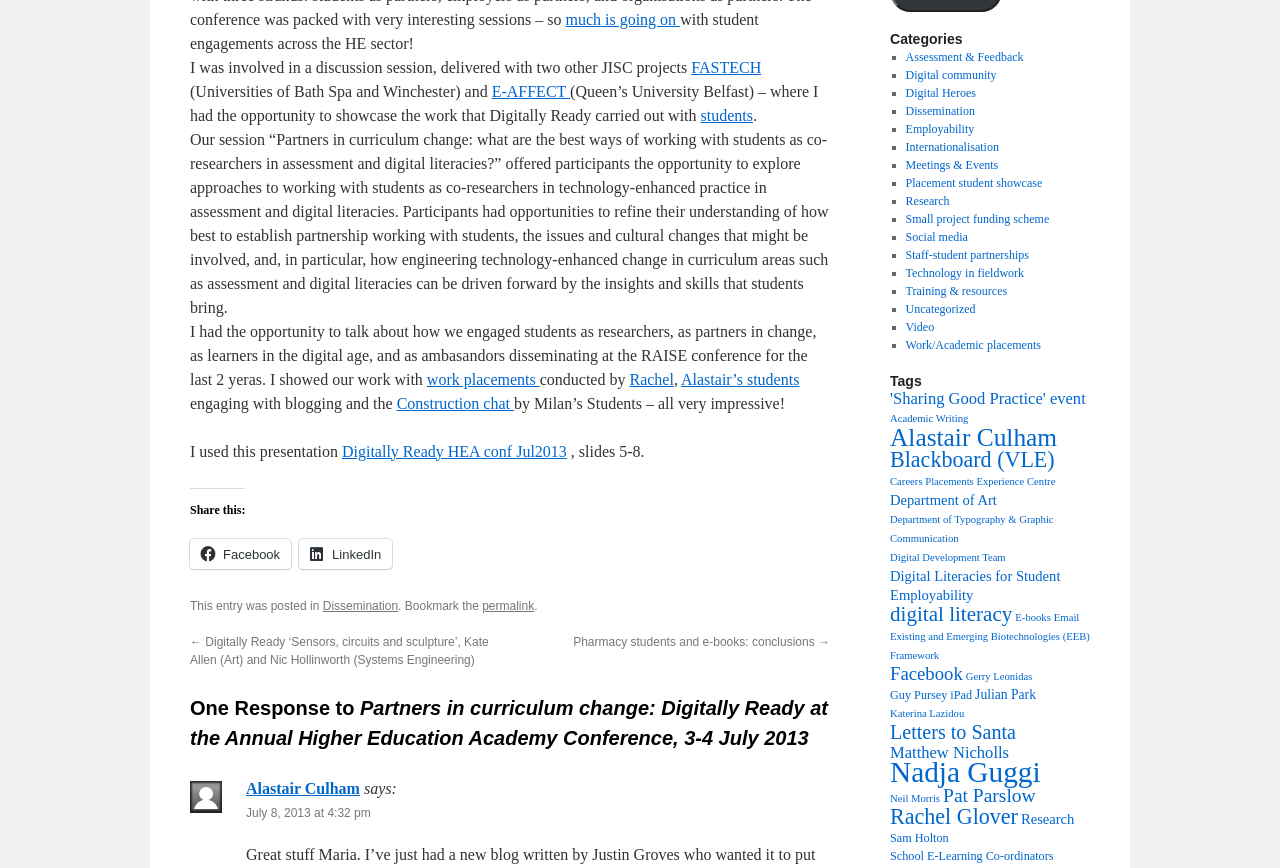Find and provide the bounding box coordinates for the UI element described with: "Guy Pursey".

[0.695, 0.793, 0.74, 0.809]